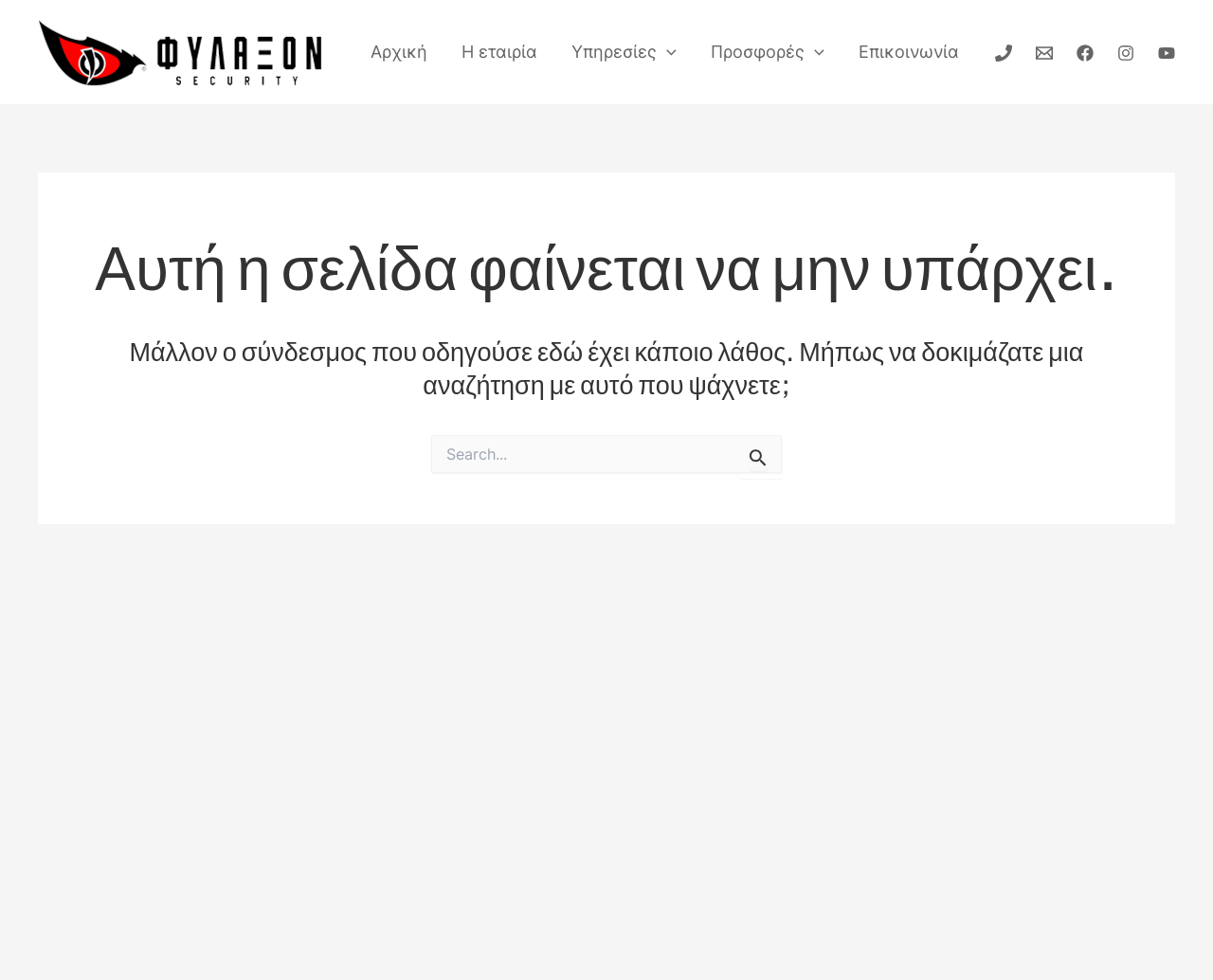Identify and provide the bounding box for the element described by: "parent_node: Username name="submit" value="Login"".

None